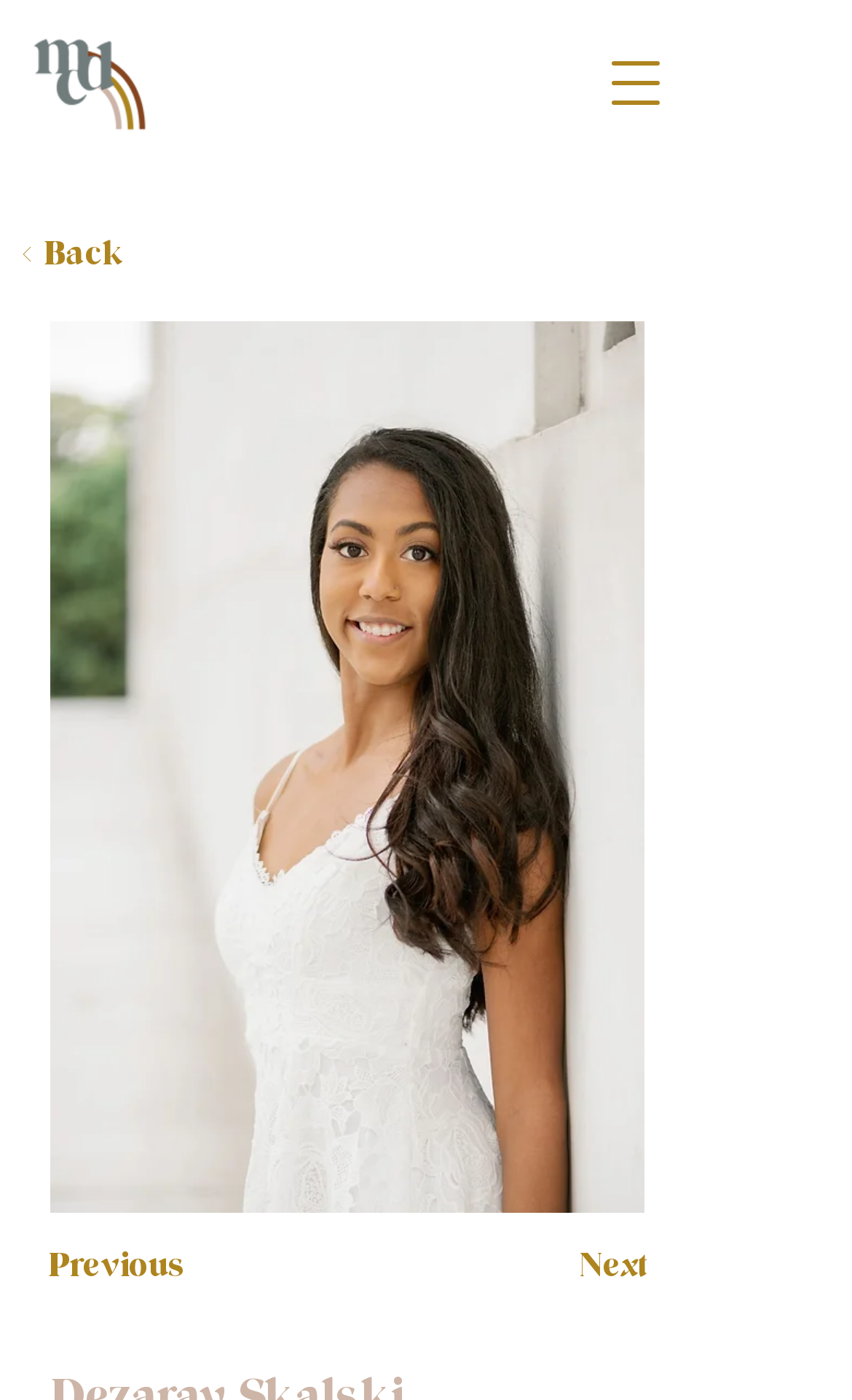Provide a thorough description of the webpage you see.

The webpage is about Dezaray Skalski, a doula associated with Music City Doulas. At the top left corner, there is a logo image of Music City Doulas. On the top right corner, there is a button to open a navigation menu. 

Below the logo, there is a large image of Dezeray, taking up most of the width of the page. The image is positioned in the middle of the page, with some space above and below it. 

Above the image, there is a link with a back arrow, indicating a way to go back to a previous page. At the bottom of the page, there are two buttons, "Previous" and "Next", which are likely used for navigation.